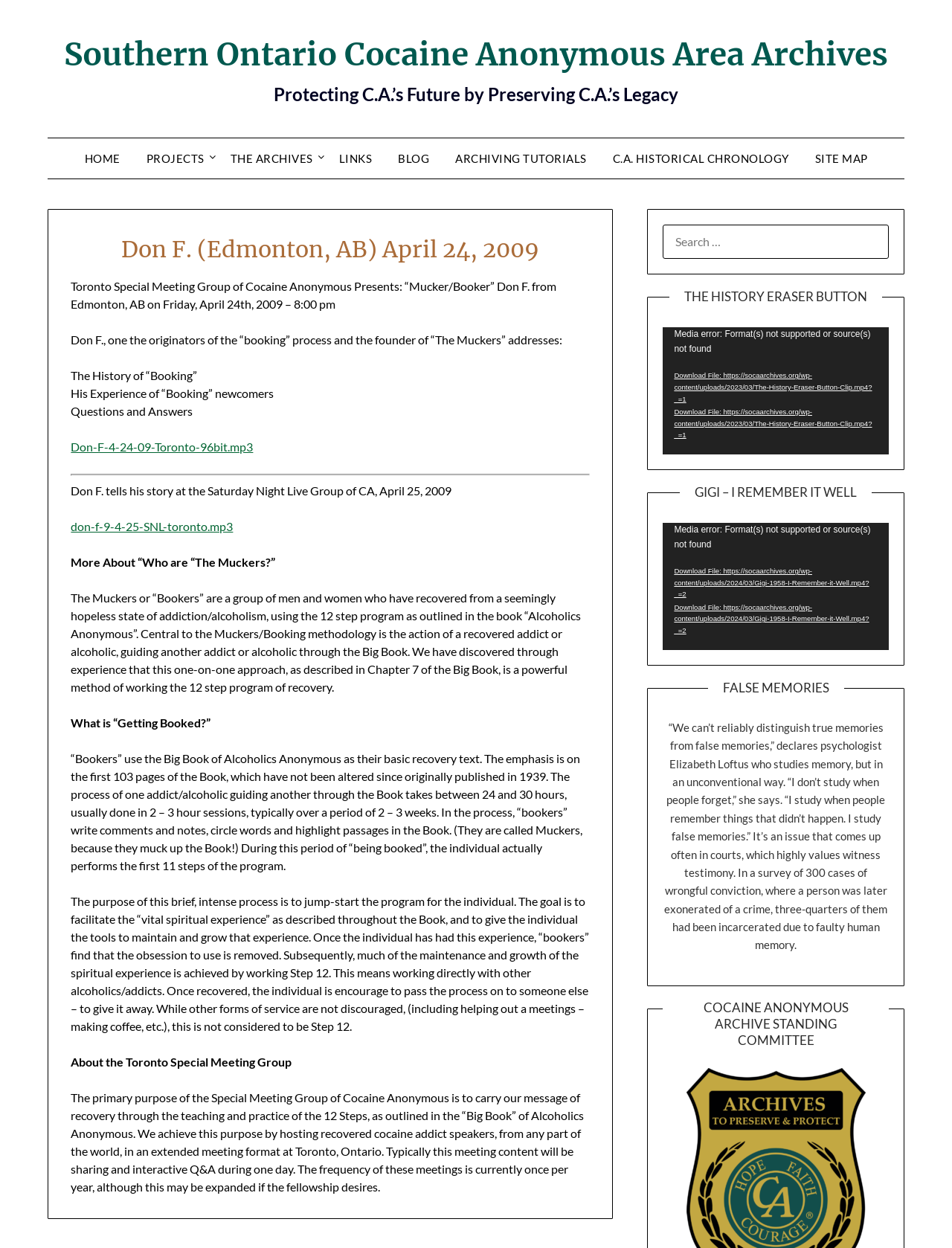Provide the bounding box coordinates of the HTML element this sentence describes: "Download File: https://socaarchives.org/wp-content/uploads/2024/03/Gigi-1958-I-Remember-it-Well.mp4?_=2". The bounding box coordinates consist of four float numbers between 0 and 1, i.e., [left, top, right, bottom].

[0.696, 0.482, 0.934, 0.51]